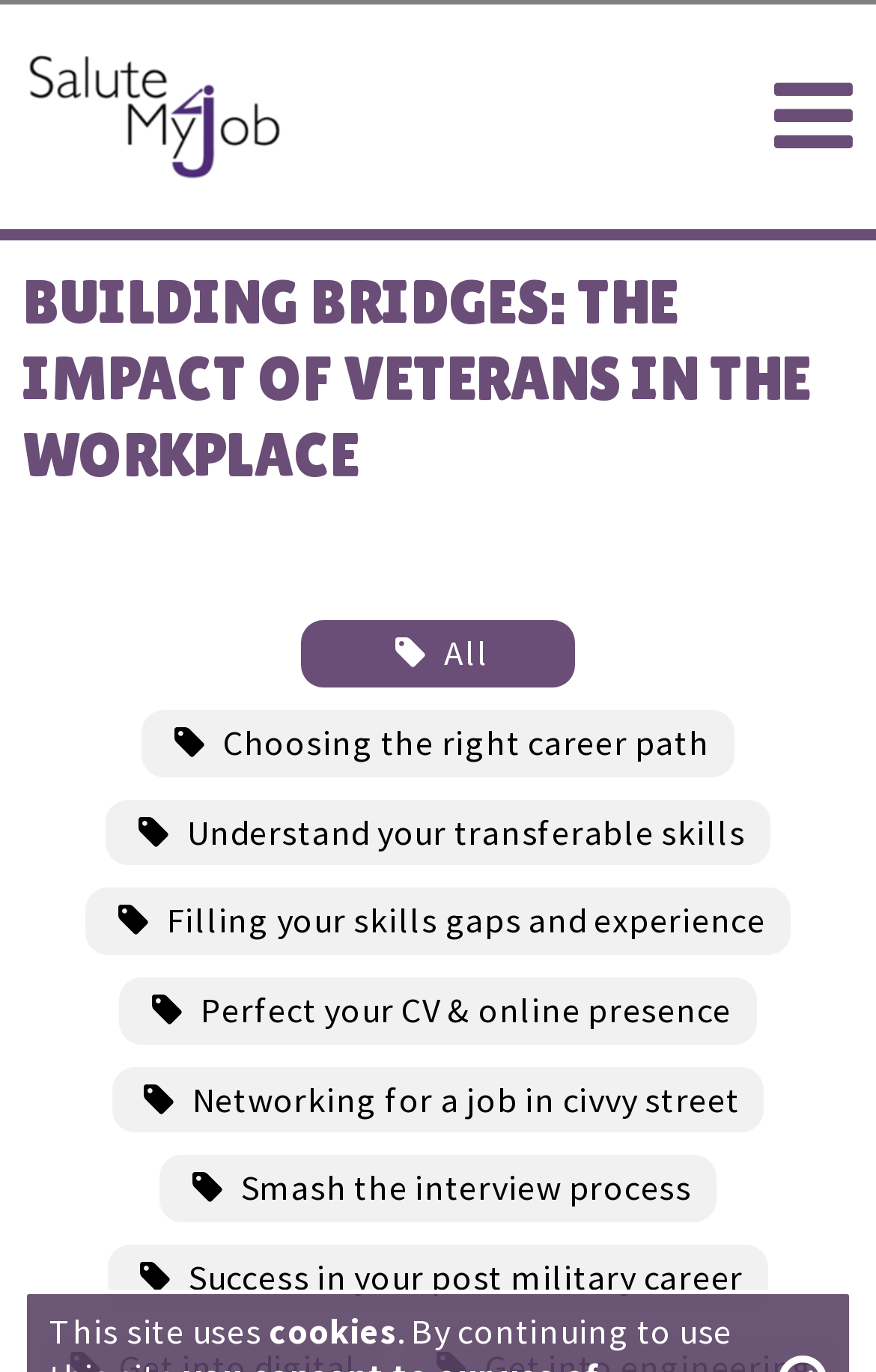Identify the bounding box coordinates of the element that should be clicked to fulfill this task: "Smash the interview process". The coordinates should be provided as four float numbers between 0 and 1, i.e., [left, top, right, bottom].

[0.182, 0.842, 0.818, 0.891]